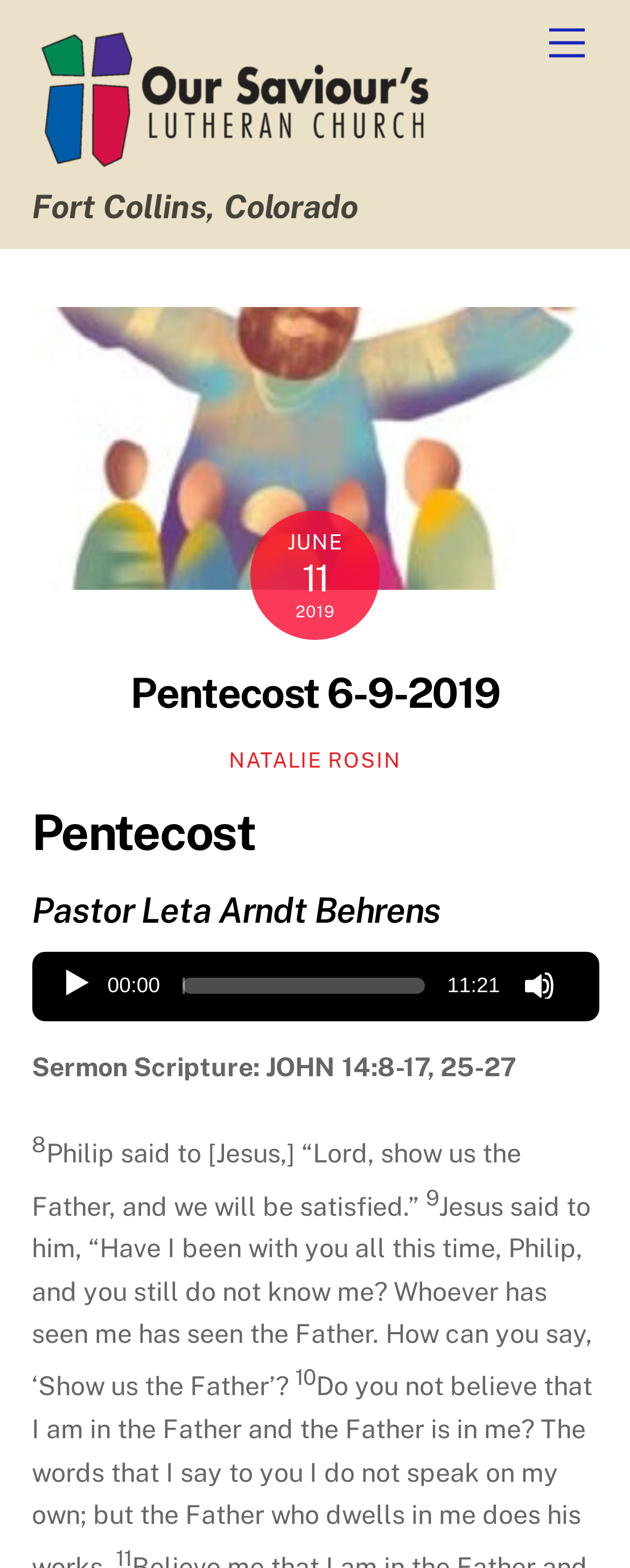Please find the bounding box for the following UI element description. Provide the coordinates in (top-left x, top-left y, bottom-right x, bottom-right y) format, with values between 0 and 1: title="Our Saviour's Lutheran Church"

[0.05, 0.086, 0.691, 0.115]